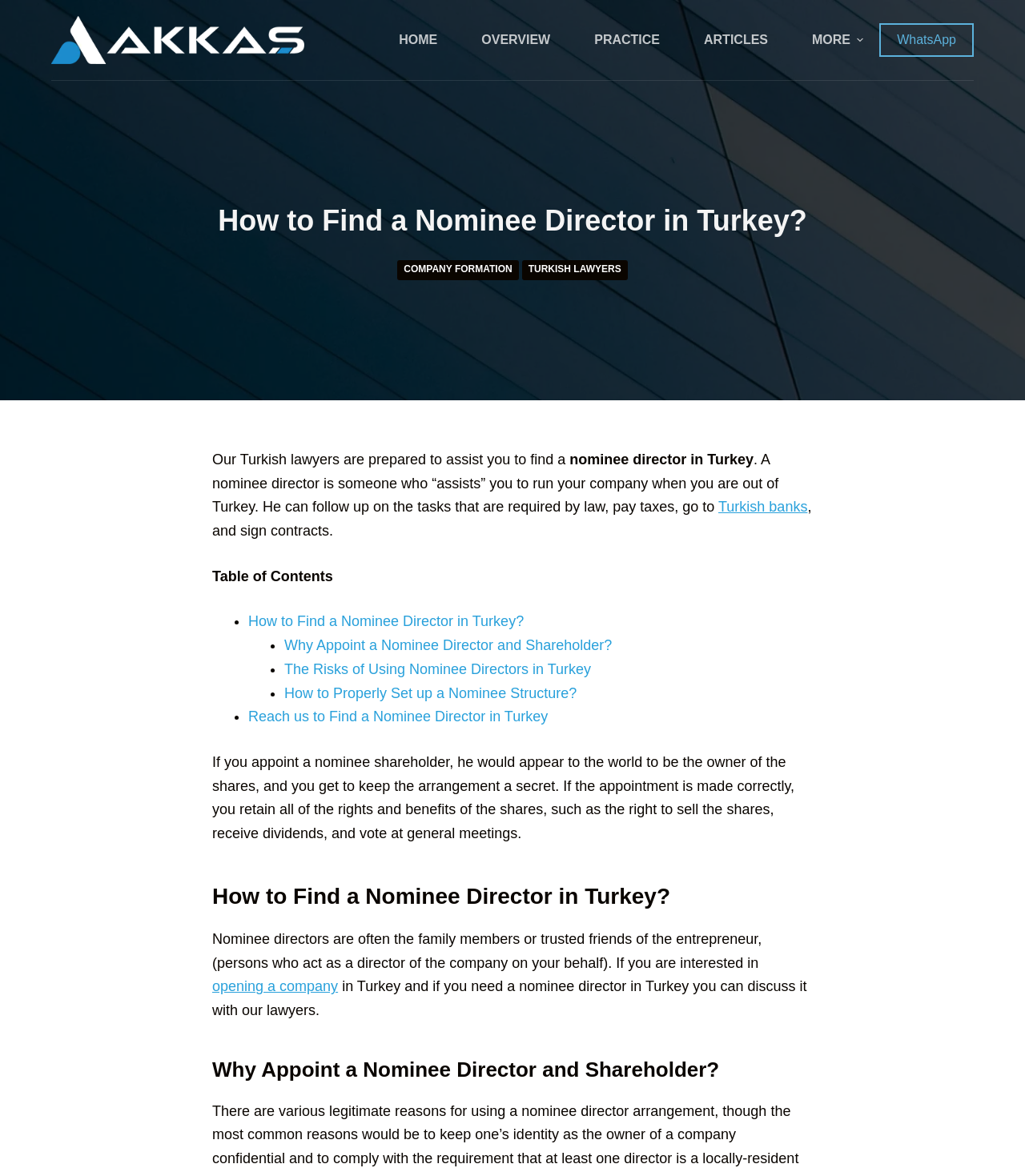Please find the bounding box coordinates of the element that needs to be clicked to perform the following instruction: "Learn more about COMPANY FORMATION". The bounding box coordinates should be four float numbers between 0 and 1, represented as [left, top, right, bottom].

[0.388, 0.221, 0.506, 0.238]